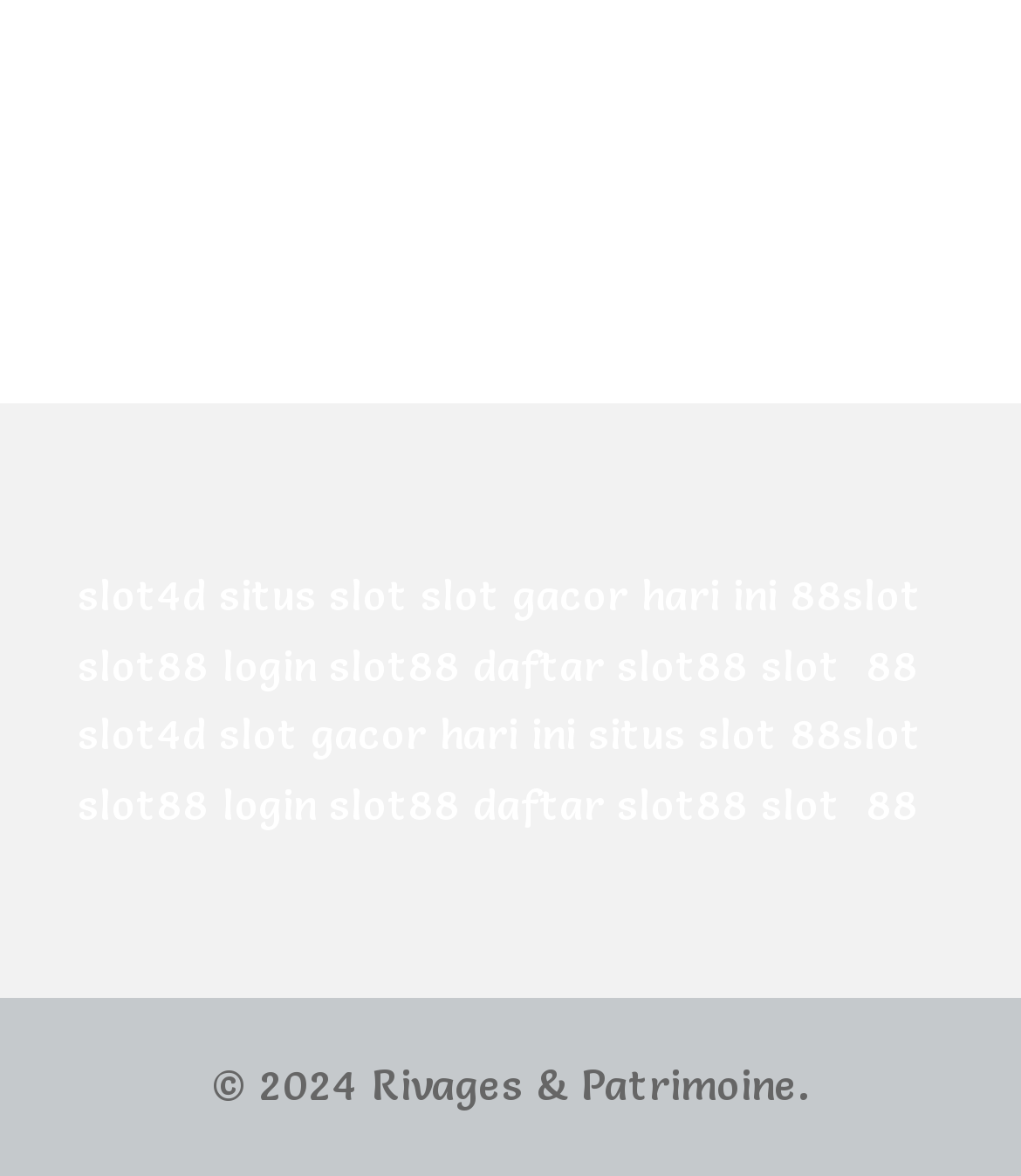Determine the bounding box coordinates for the HTML element mentioned in the following description: "Olumide Johnson". The coordinates should be a list of four floats ranging from 0 to 1, represented as [left, top, right, bottom].

None